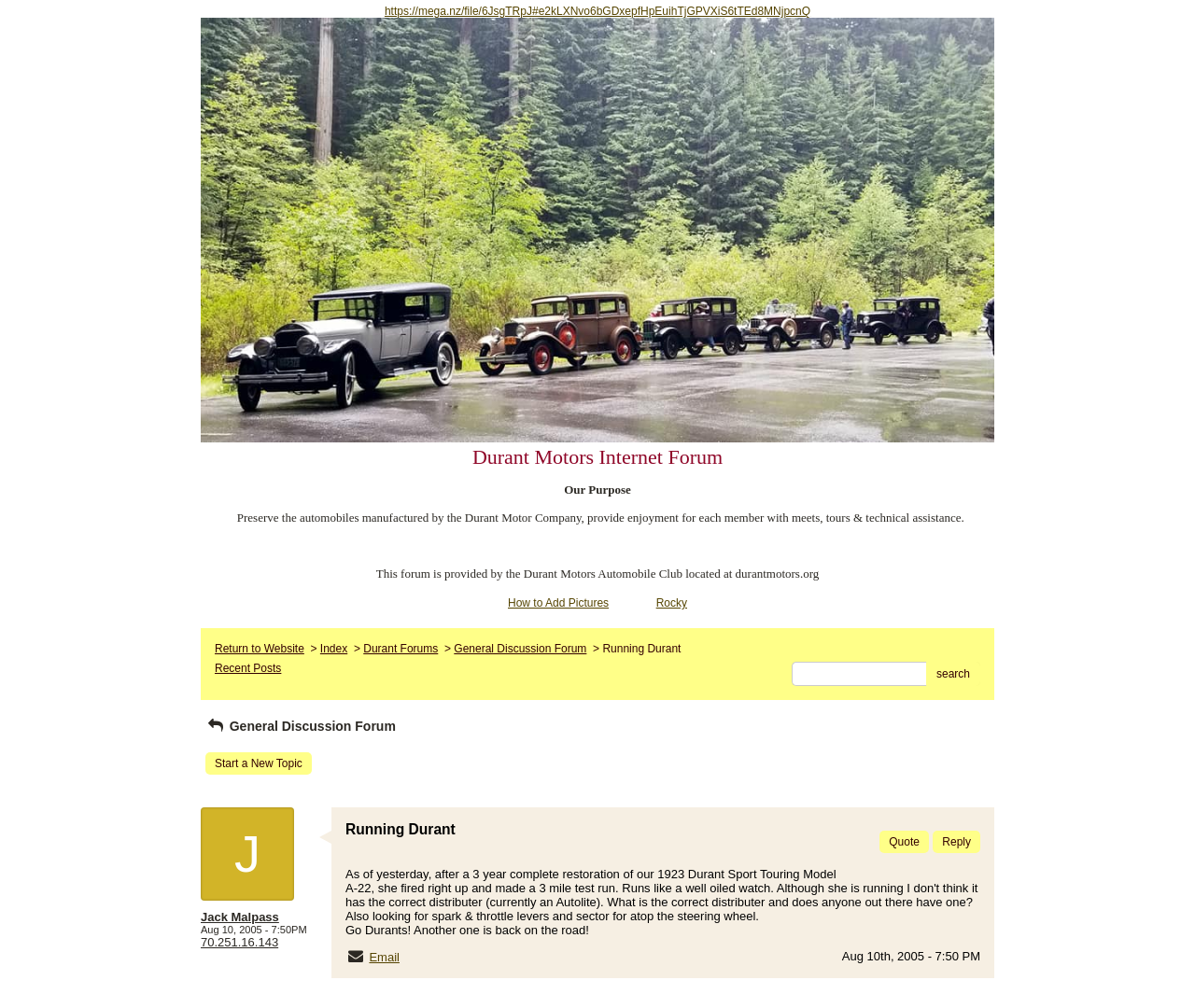Using the format (top-left x, top-left y, bottom-right x, bottom-right y), and given the element description, identify the bounding box coordinates within the screenshot: Durant Forums

[0.304, 0.637, 0.367, 0.65]